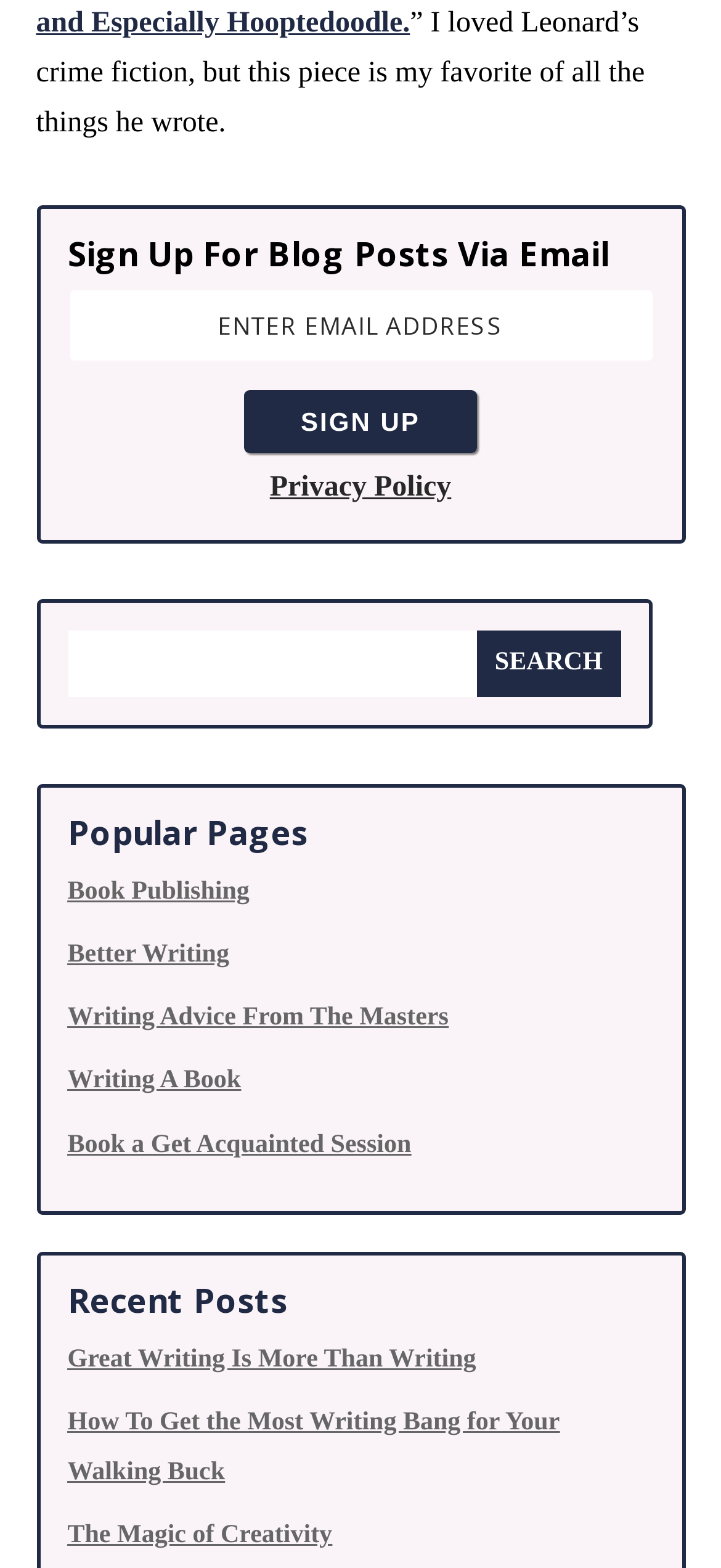Analyze the image and deliver a detailed answer to the question: What is the text of the first quote on the webpage?

The first quote on the webpage is a static text element that reads 'I loved Leonard’s crime fiction, but this piece is my favorite of all the things he wrote.'.